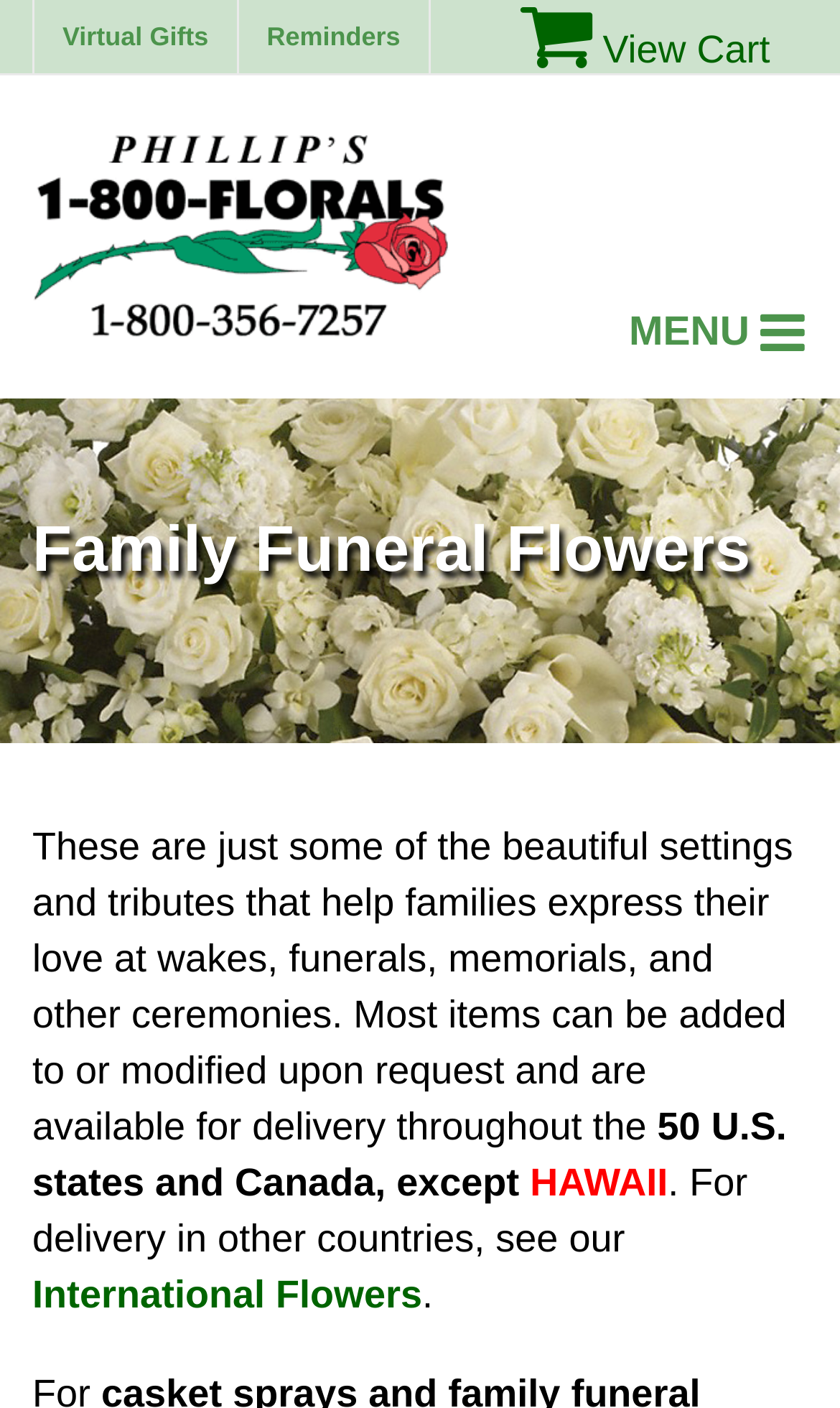Provide an in-depth caption for the webpage.

The webpage is about family funeral flowers and settings from America's Online Florist. At the top left, there are three links: "Virtual Gifts", "Reminders", and "View Cart". Below these links, there is a layout table with a link to "Phillip's 1800Florals" accompanied by an image of the same name. 

On the top right, there is a button with a menu icon. Below this button, there is a header section with a heading that reads "Family Funeral Flowers". 

The main content of the webpage starts with a paragraph of text that explains the purpose of the funeral flowers and settings, which are used to express love at wakes, funerals, memorials, and other ceremonies. The text also mentions that most items can be added to or modified upon request and are available for delivery throughout the 50 U.S. states and Canada, except for Hawaii. 

Below this paragraph, there is a link to "International Flowers" for delivery in other countries. The overall layout of the webpage is organized, with clear headings and concise text, making it easy to navigate and find information.